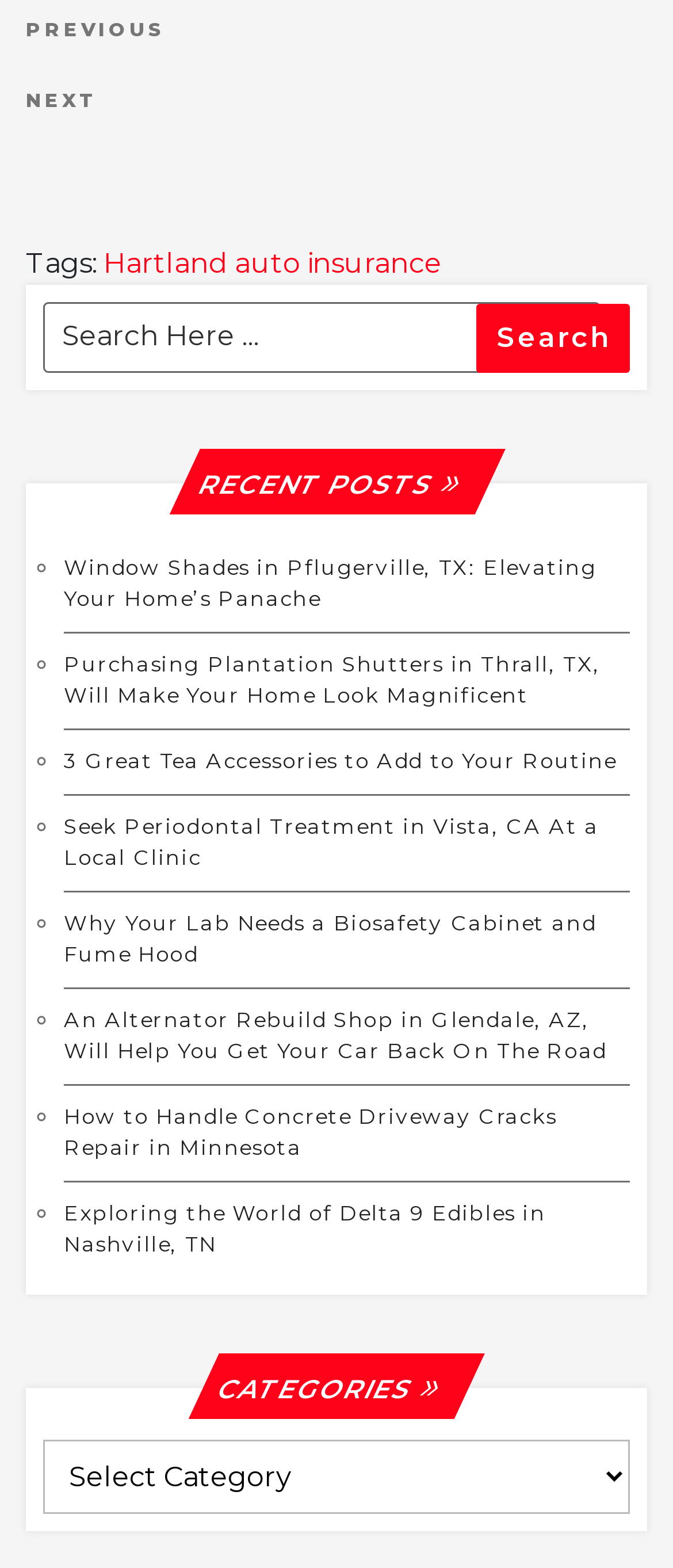Find the bounding box coordinates of the clickable area that will achieve the following instruction: "Read about Window Shades in Pflugerville, TX".

[0.095, 0.354, 0.887, 0.39]